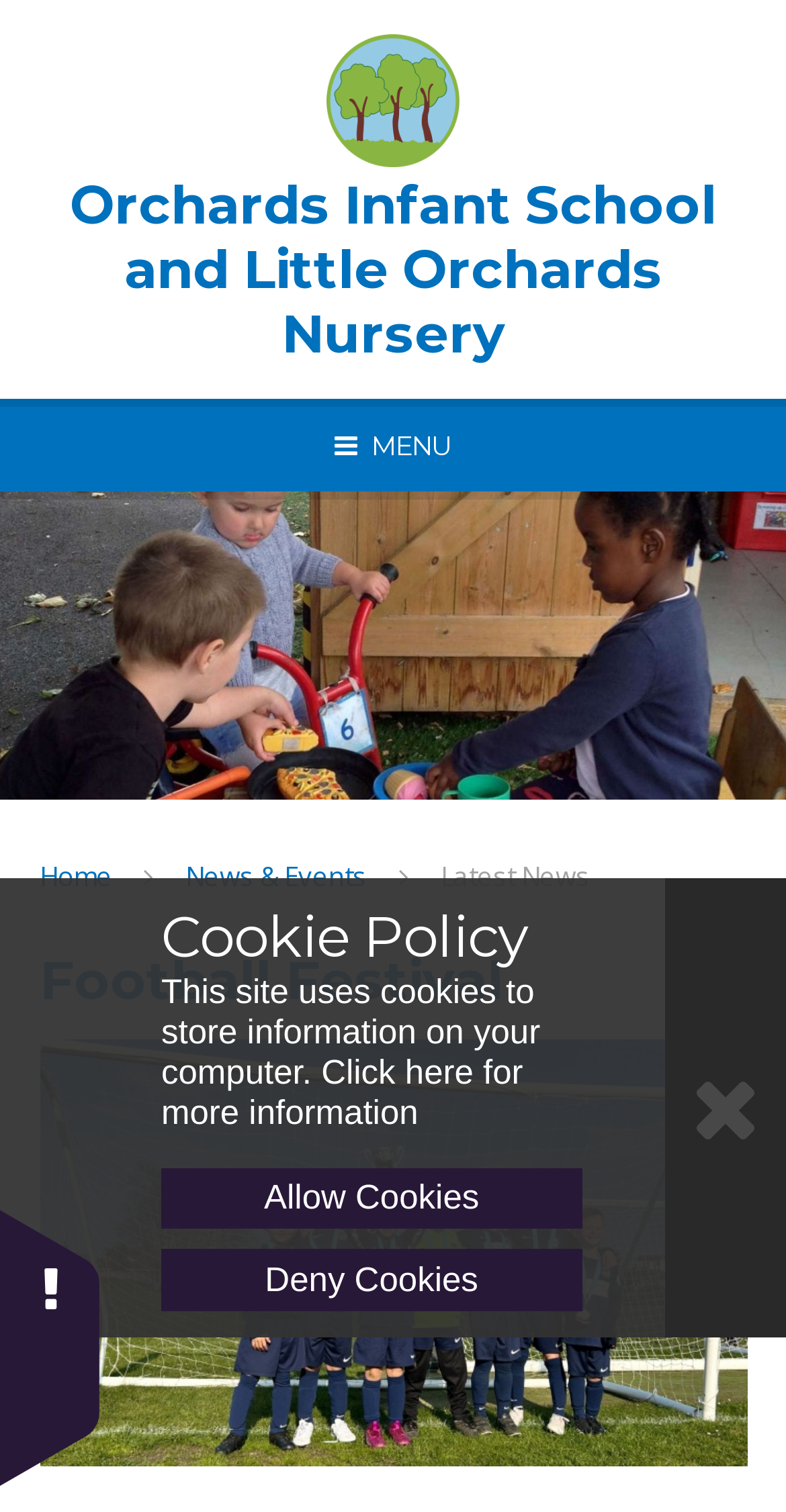What is the symbol on the top-right corner of the webpage?
Please answer the question as detailed as possible.

The symbol on the top-right corner of the webpage is three horizontal lines, which is often used to represent a menu or navigation icon.